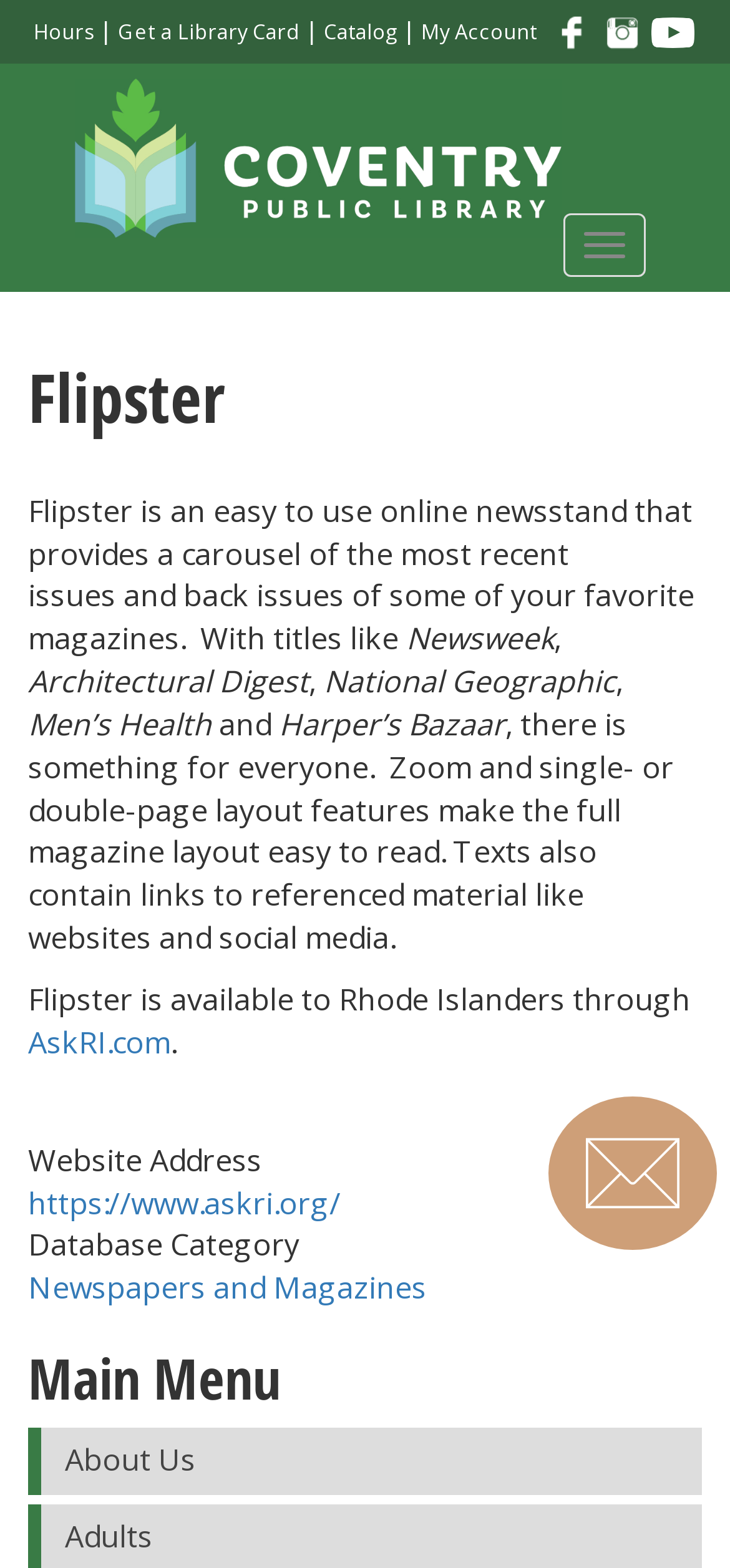Determine the bounding box coordinates of the region that needs to be clicked to achieve the task: "Visit 'Catalog'".

[0.444, 0.011, 0.544, 0.029]